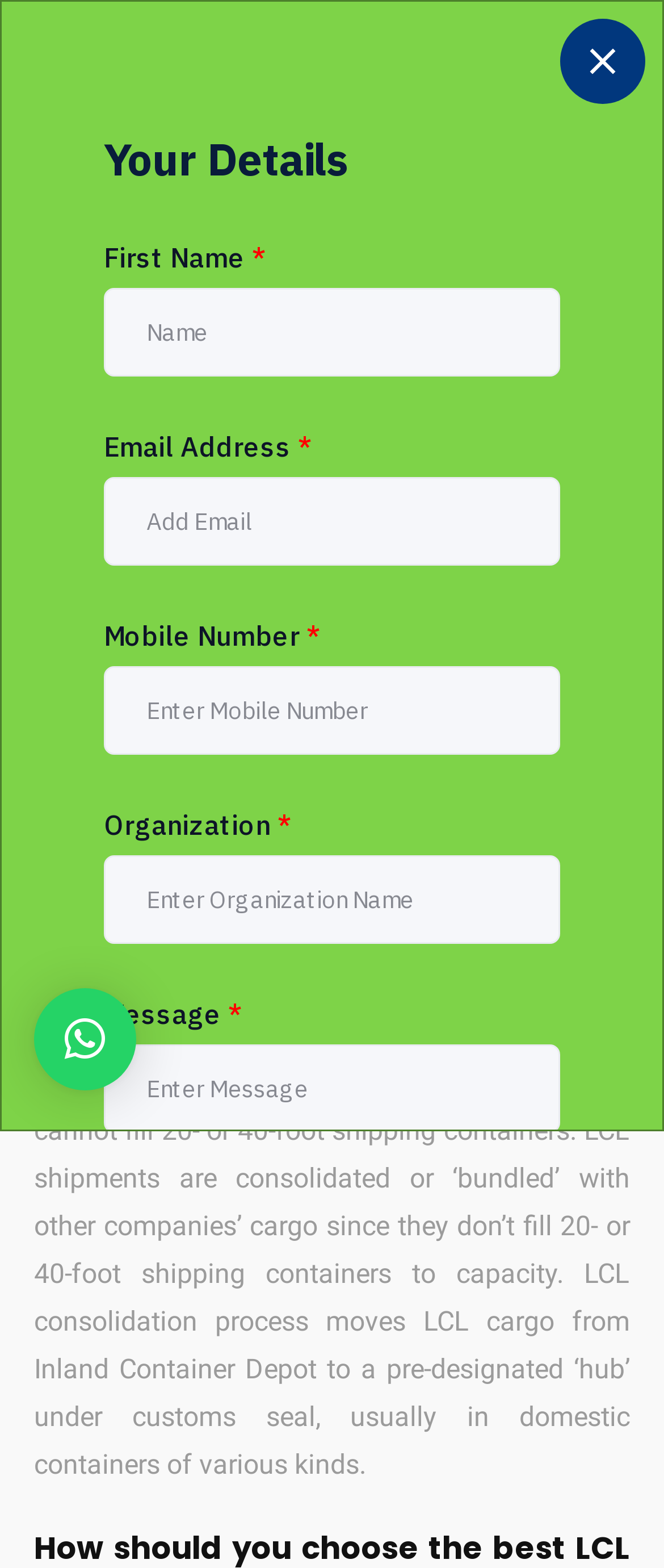How many textboxes are there in the form?
From the image, respond using a single word or phrase.

6